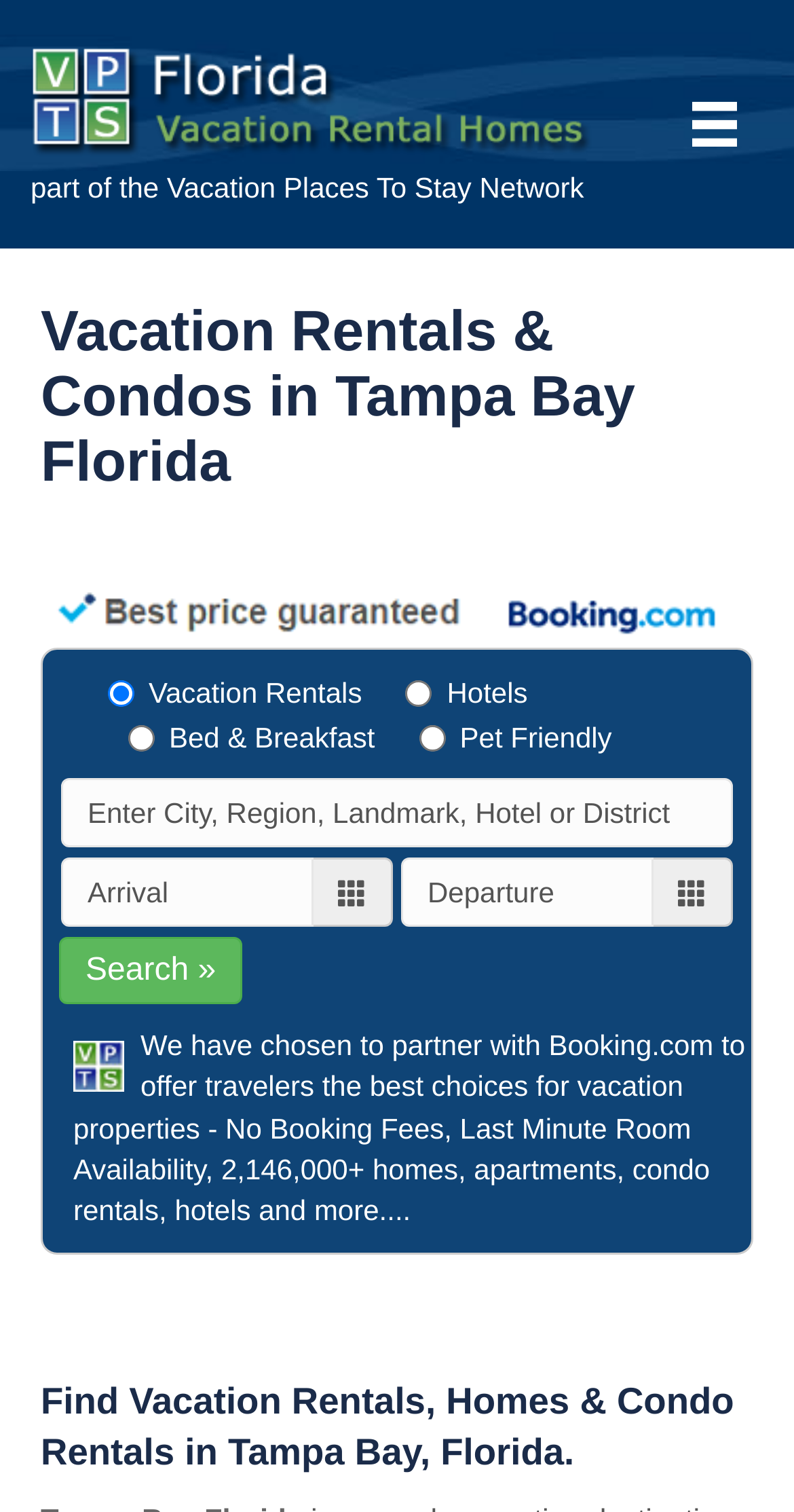Provide a one-word or short-phrase answer to the question:
What is the guarantee offered by the website?

Best Price Guaranteed